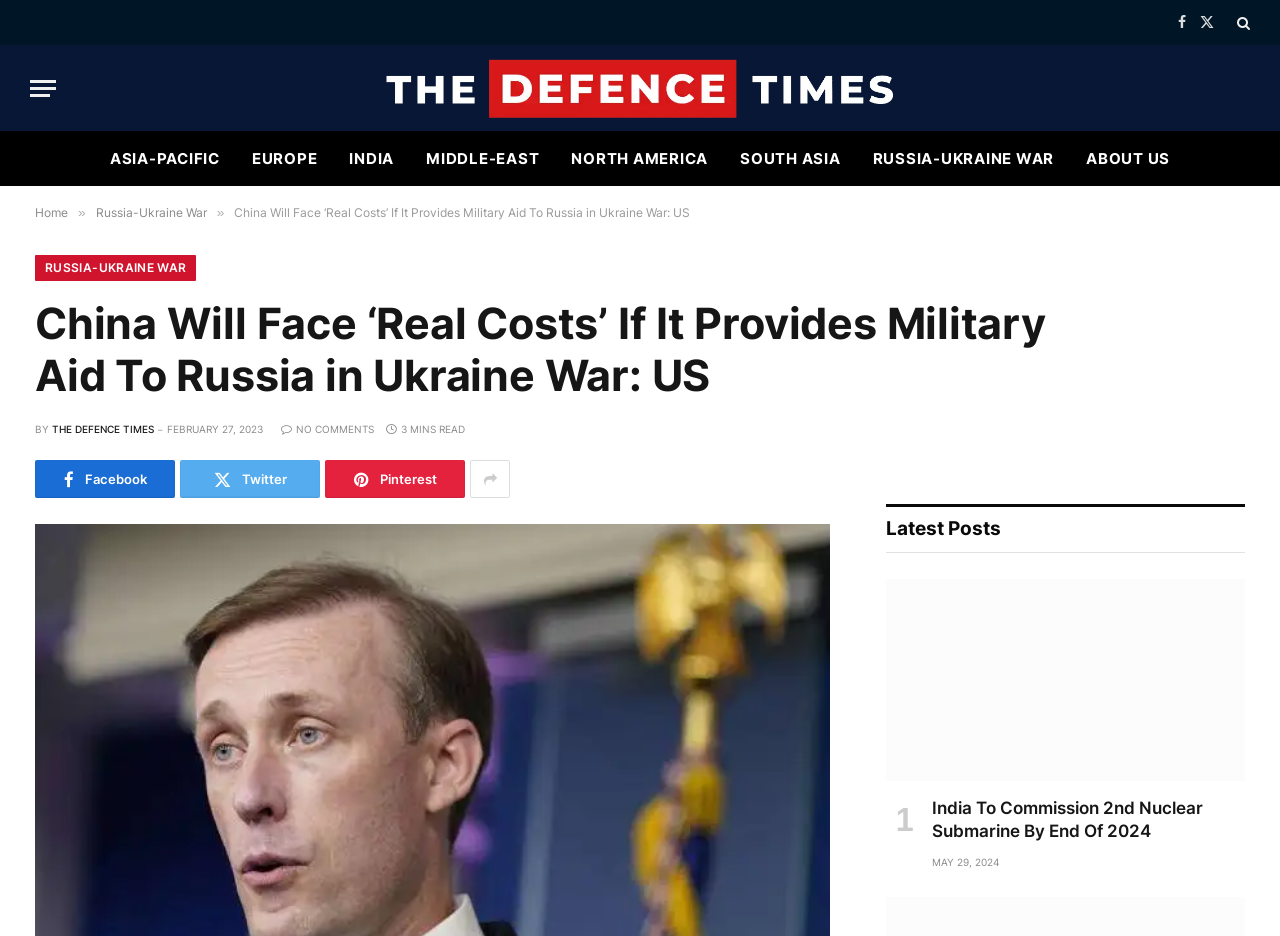Identify the bounding box coordinates for the UI element described as: "North America". The coordinates should be provided as four floats between 0 and 1: [left, top, right, bottom].

[0.434, 0.141, 0.566, 0.198]